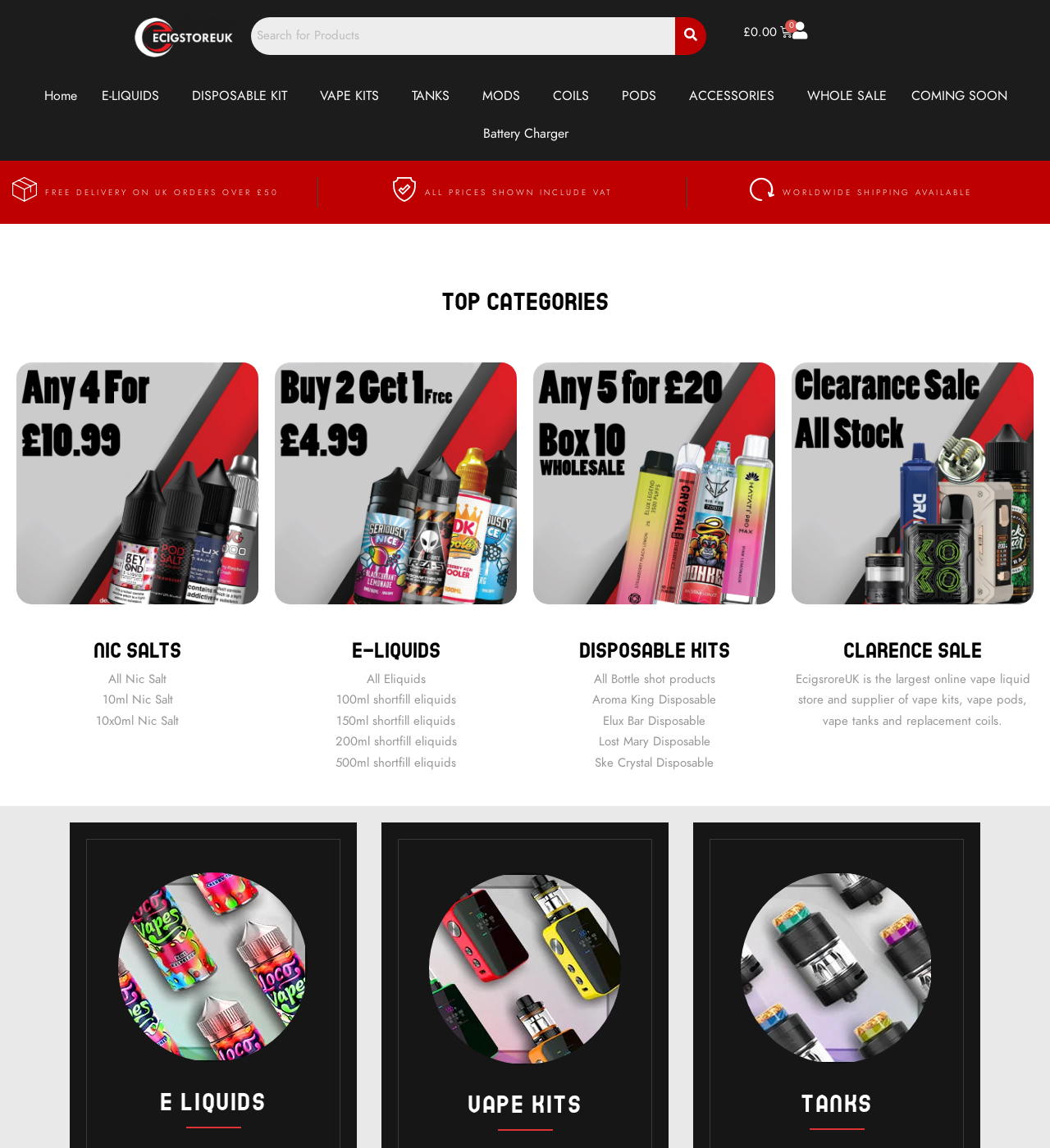Please identify the bounding box coordinates for the region that you need to click to follow this instruction: "Click on the Vape Kits banner".

[0.409, 0.76, 0.591, 0.927]